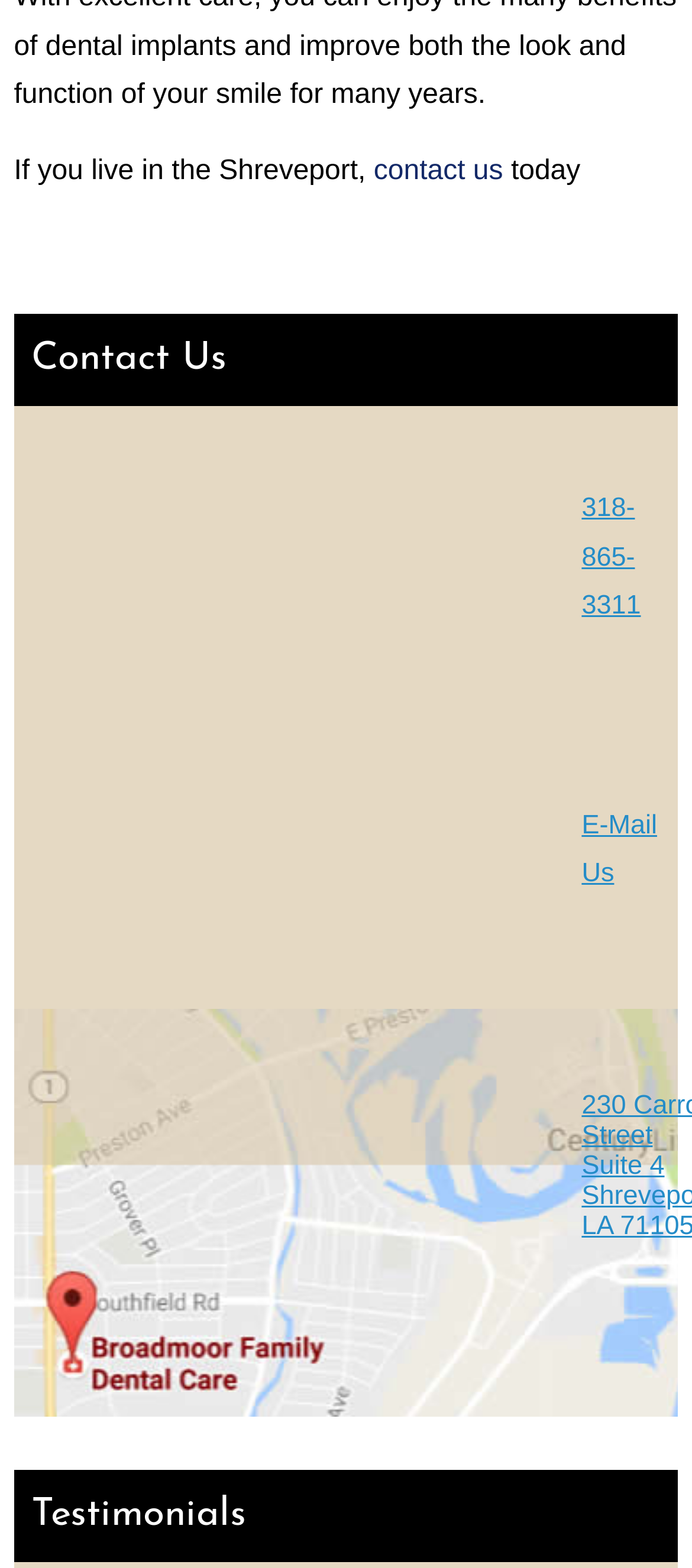Specify the bounding box coordinates (top-left x, top-left y, bottom-right x, bottom-right y) of the UI element in the screenshot that matches this description: 318-865-3311

[0.046, 0.27, 0.98, 0.44]